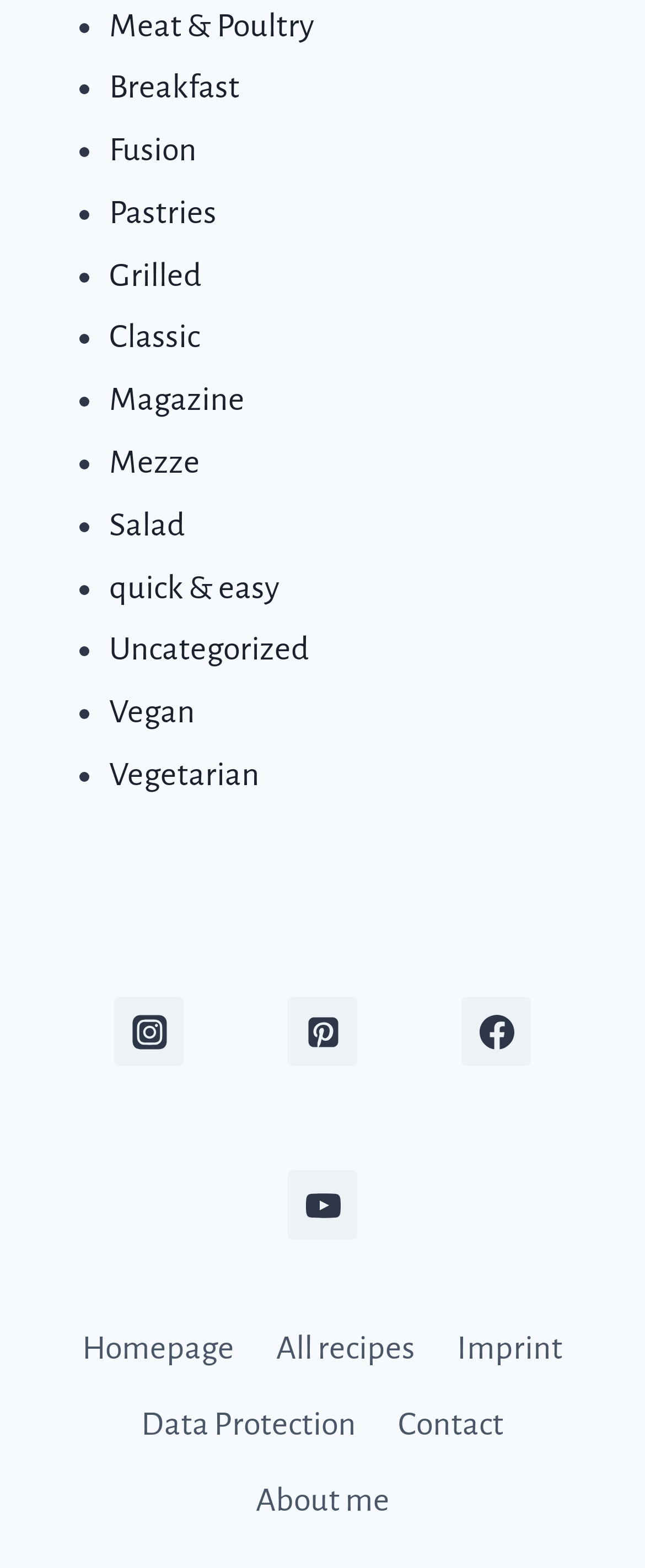Kindly provide the bounding box coordinates of the section you need to click on to fulfill the given instruction: "View the 'Sweet potato “Hummus' article".

[0.062, 0.338, 0.938, 0.803]